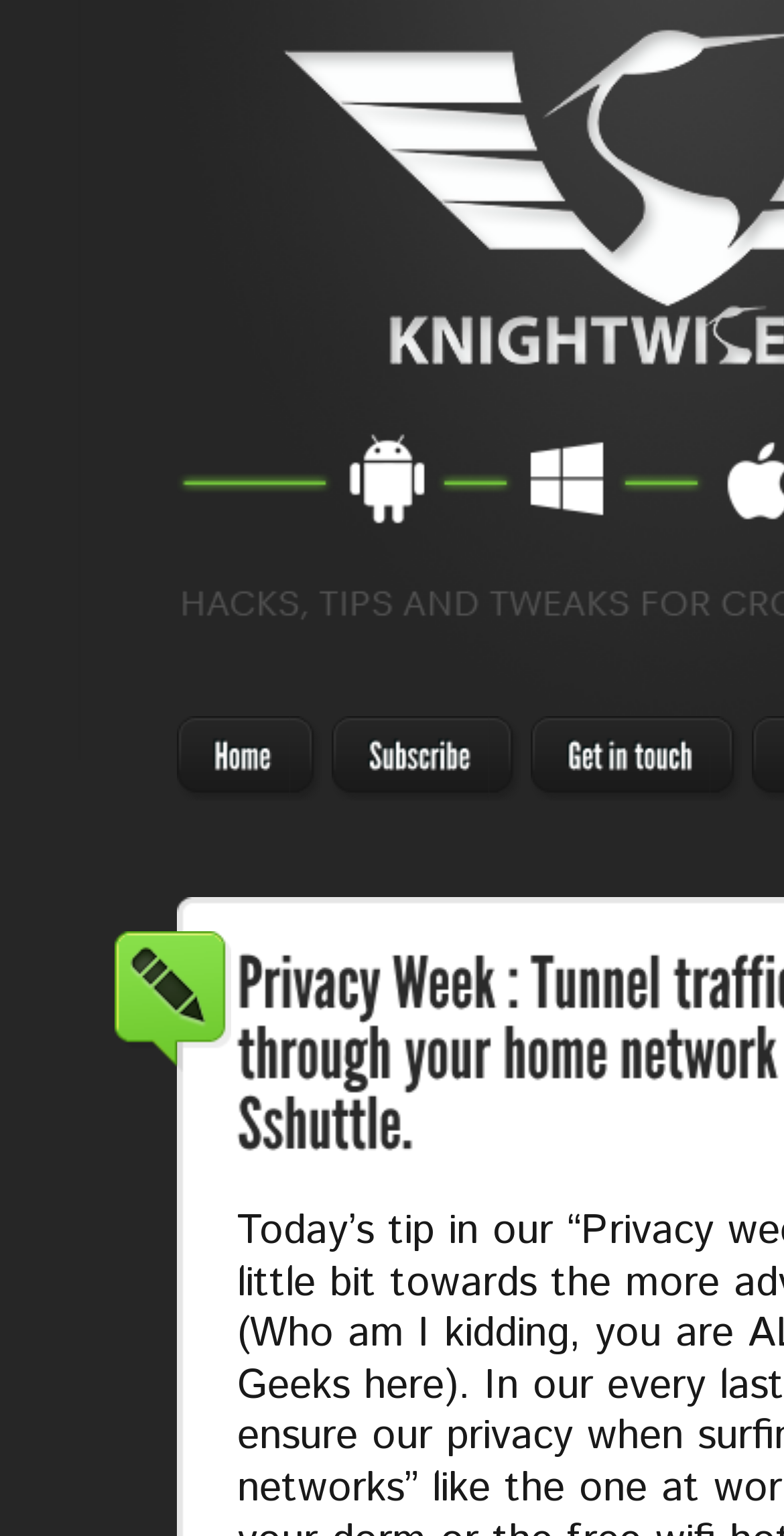Give a one-word or one-phrase response to the question:
What is the purpose of the website?

Tunnel traffic